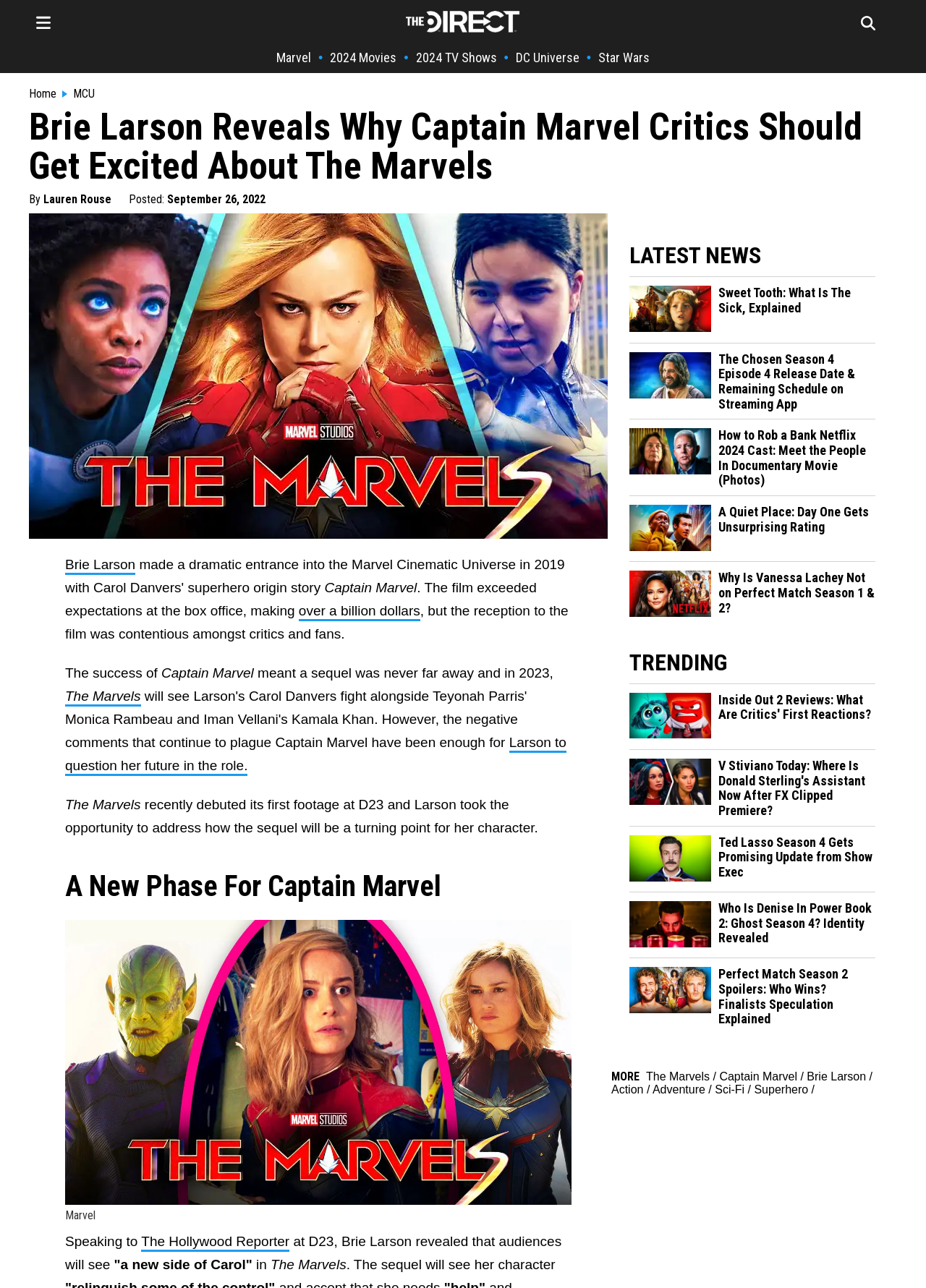Determine and generate the text content of the webpage's headline.

Brie Larson Reveals Why Captain Marvel Critics Should Get Excited About The Marvels